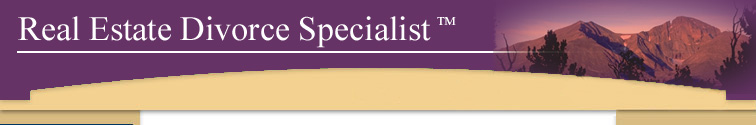What is the color palette of the image?
Please use the image to provide an in-depth answer to the question.

The image features a color palette that includes deep purples and warm golden tones, which not only enhance the visual appeal but also convey a sense of professionalism, expertise, and high-quality service.